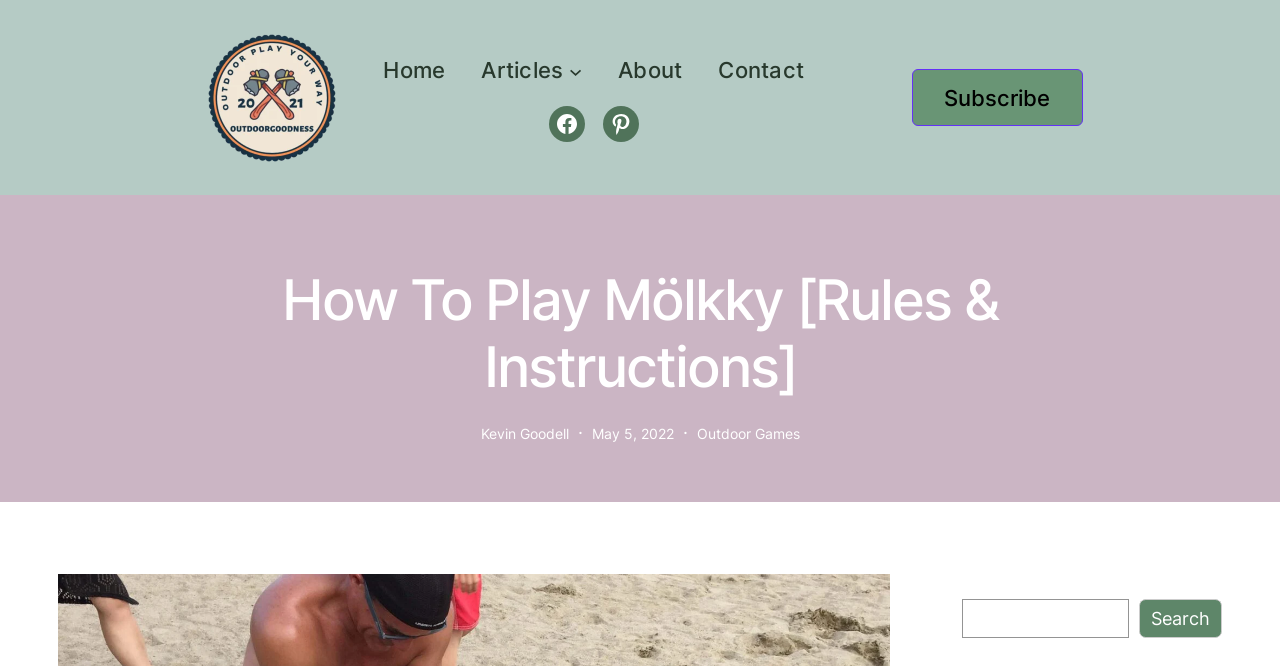Respond concisely with one word or phrase to the following query:
Is there a search function on the webpage?

Yes